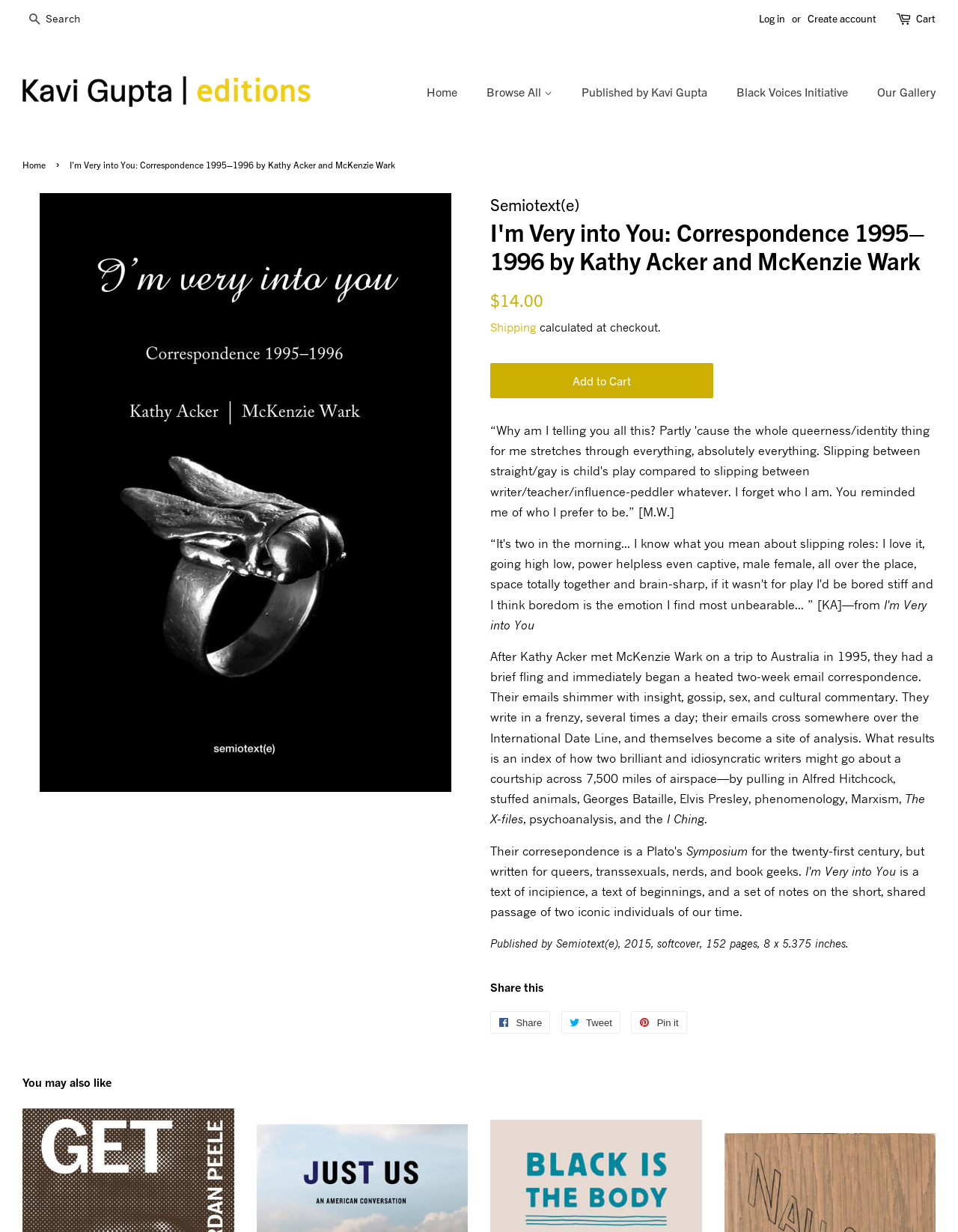Determine the bounding box for the described HTML element: "Theory". Ensure the coordinates are four float numbers between 0 and 1 in the format [left, top, right, bottom].

[0.496, 0.109, 0.697, 0.132]